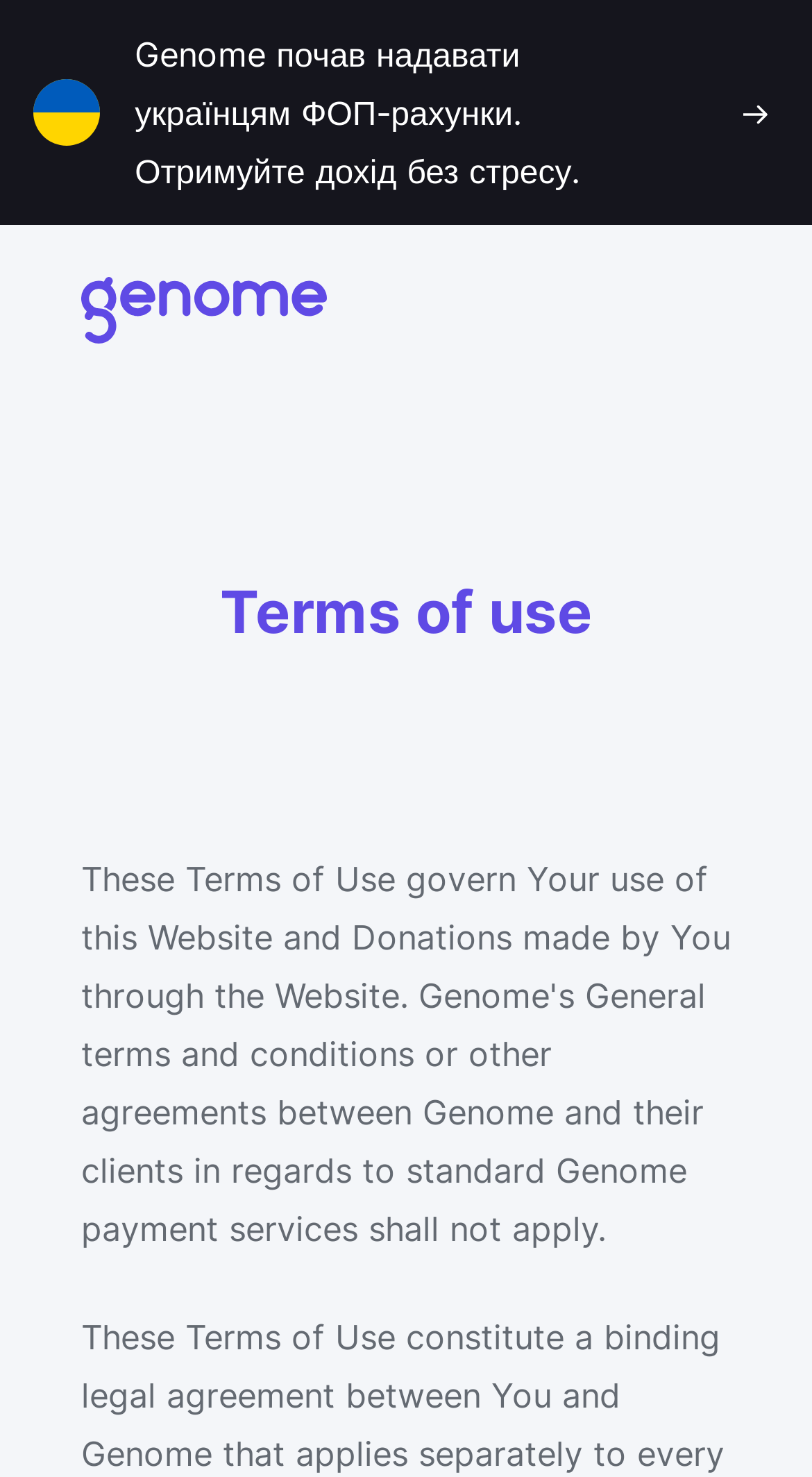What is the language of the flag icon?
Give a single word or phrase answer based on the content of the image.

Ukrainian